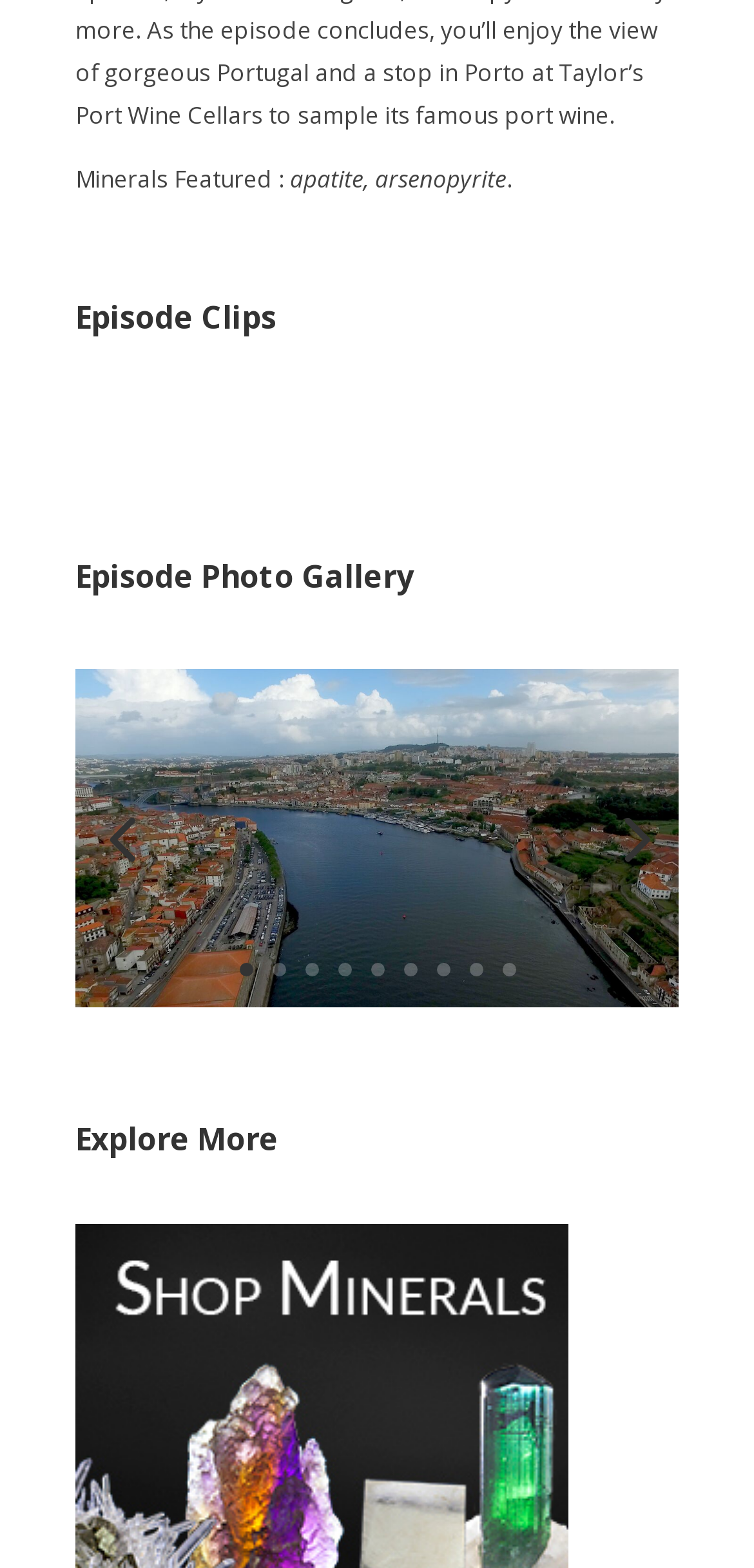Predict the bounding box of the UI element that fits this description: "Next".

[0.777, 0.505, 0.9, 0.564]